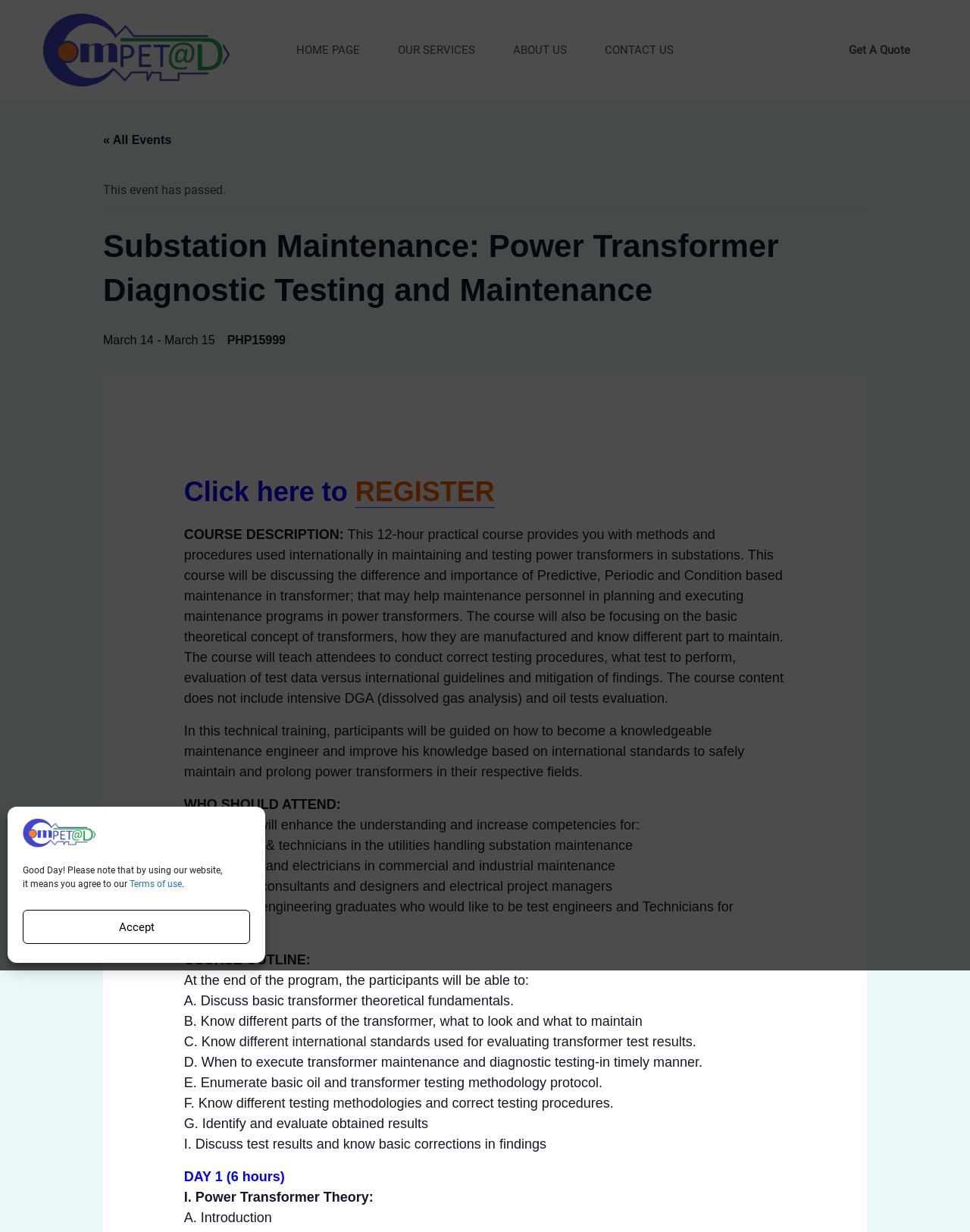Predict the bounding box coordinates of the area that should be clicked to accomplish the following instruction: "Click the 'REGISTER' button to sign up for the course". The bounding box coordinates should consist of four float numbers between 0 and 1, i.e., [left, top, right, bottom].

[0.366, 0.387, 0.51, 0.413]